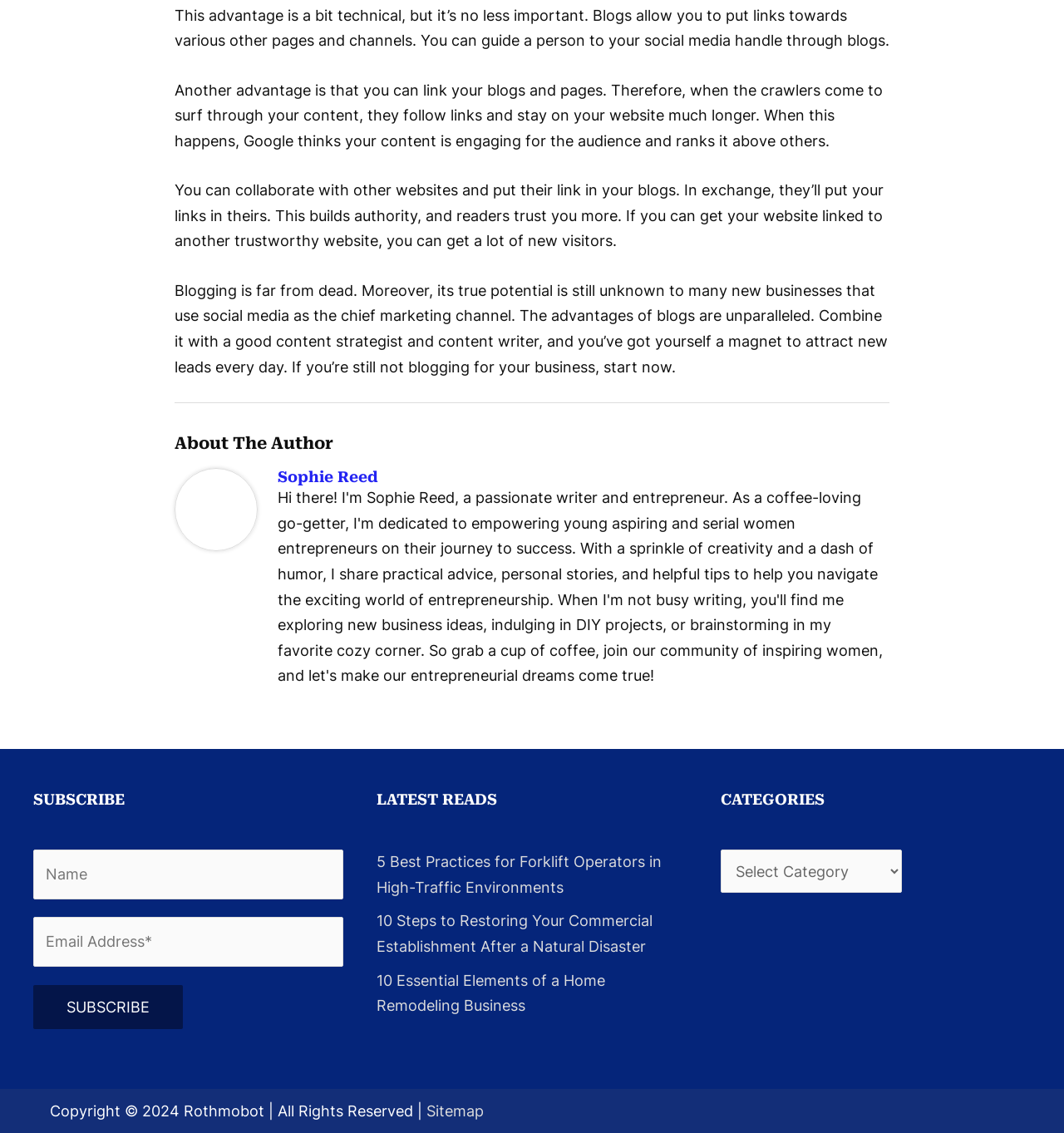Pinpoint the bounding box coordinates of the element you need to click to execute the following instruction: "Read the latest article '5 Best Practices for Forklift Operators in High-Traffic Environments'". The bounding box should be represented by four float numbers between 0 and 1, in the format [left, top, right, bottom].

[0.354, 0.753, 0.622, 0.791]